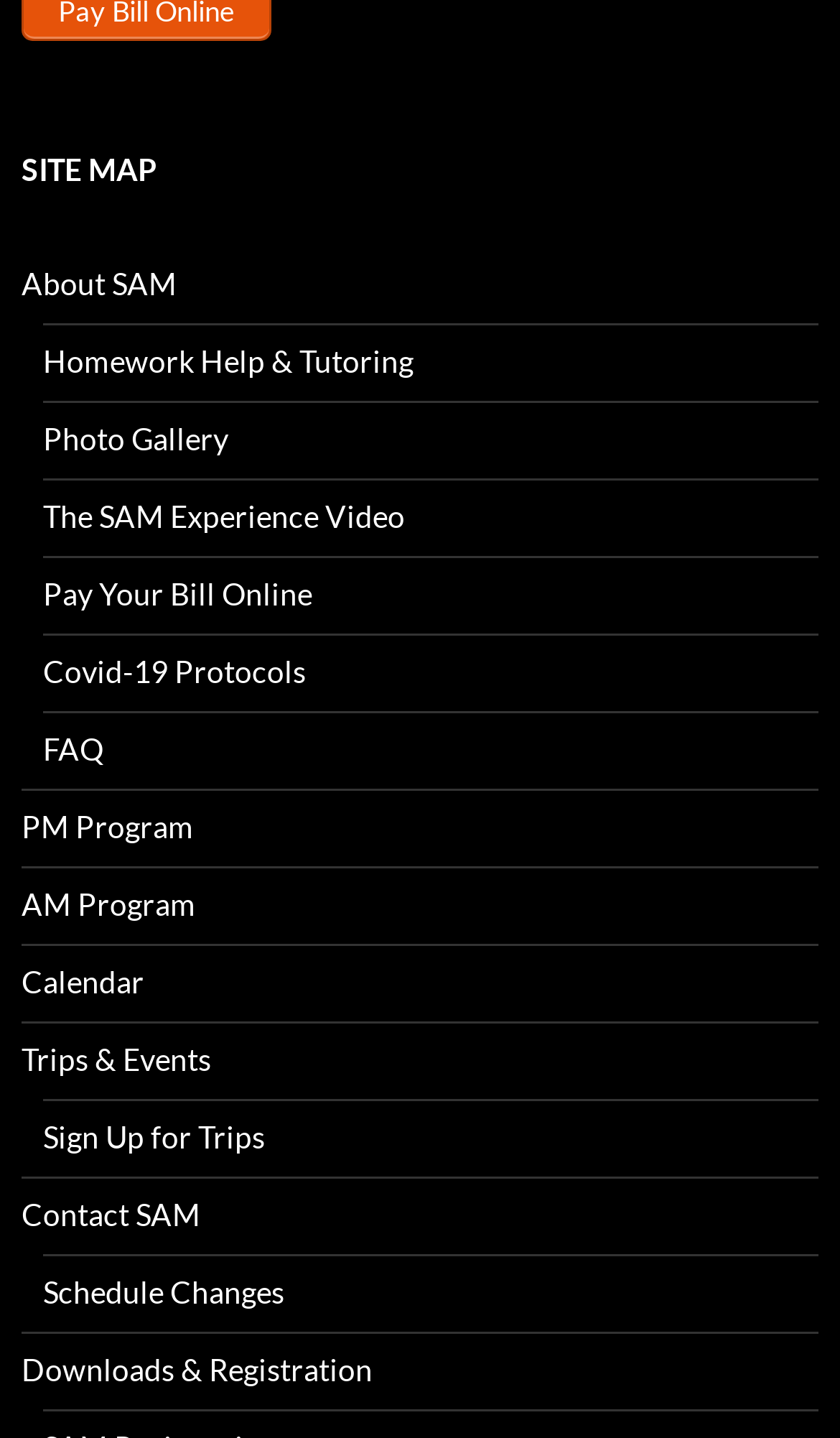Identify the bounding box for the described UI element: "Trips & Events".

[0.026, 0.723, 0.251, 0.749]